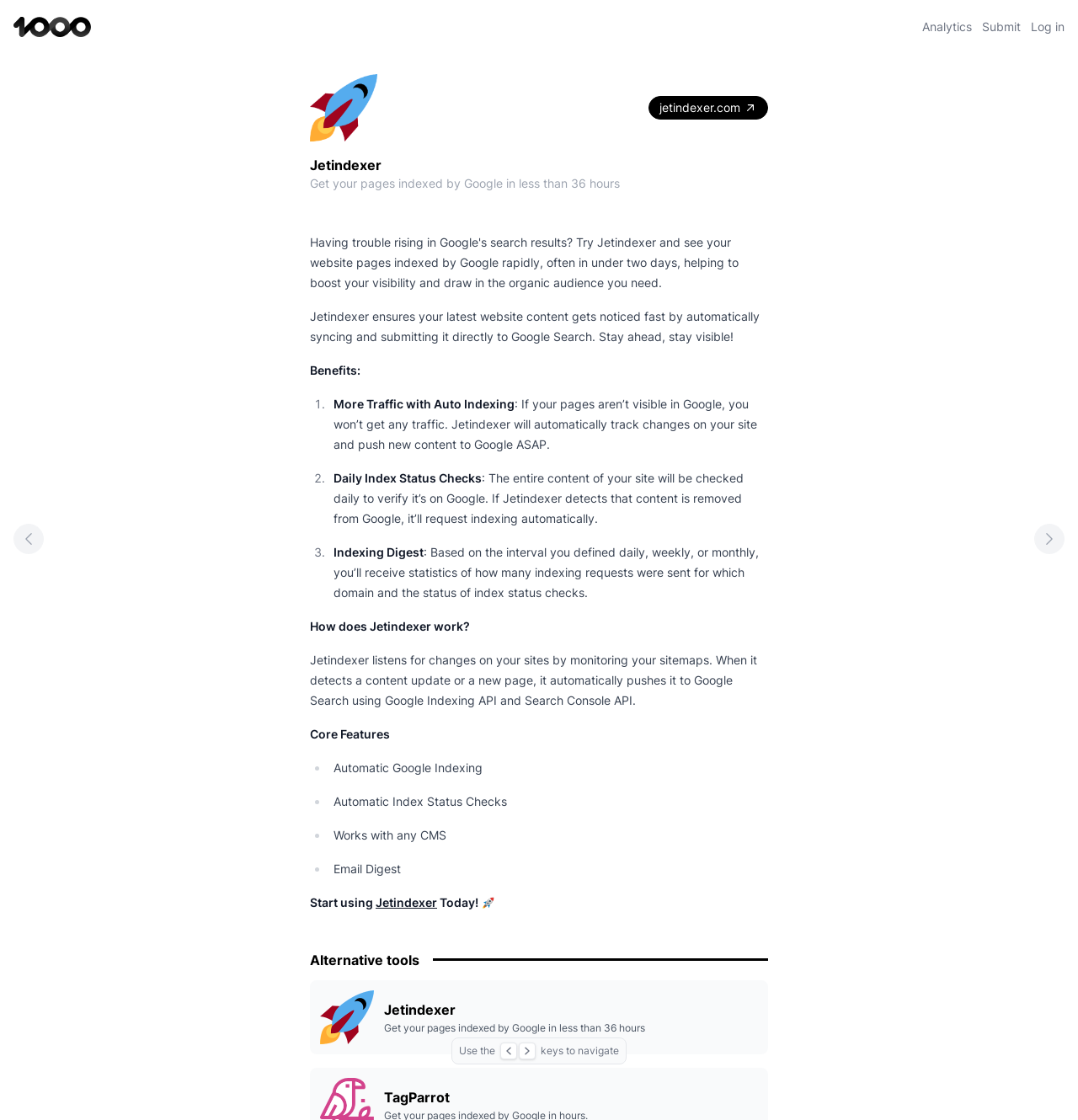Answer this question using a single word or a brief phrase:
What is the purpose of the 'Indexing Digest' feature?

Receive statistics